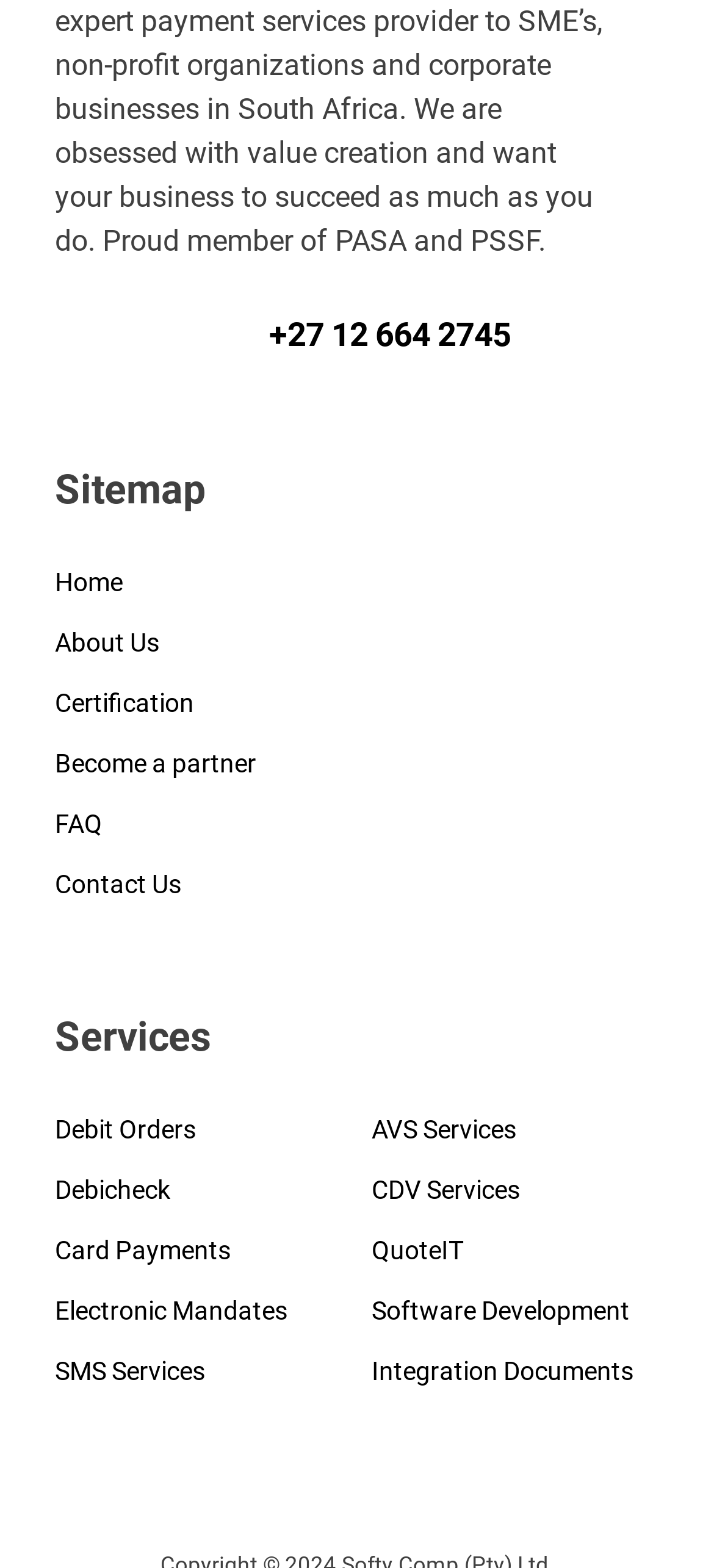Determine the bounding box coordinates for the area that should be clicked to carry out the following instruction: "visit the about us page".

[0.077, 0.398, 0.223, 0.435]